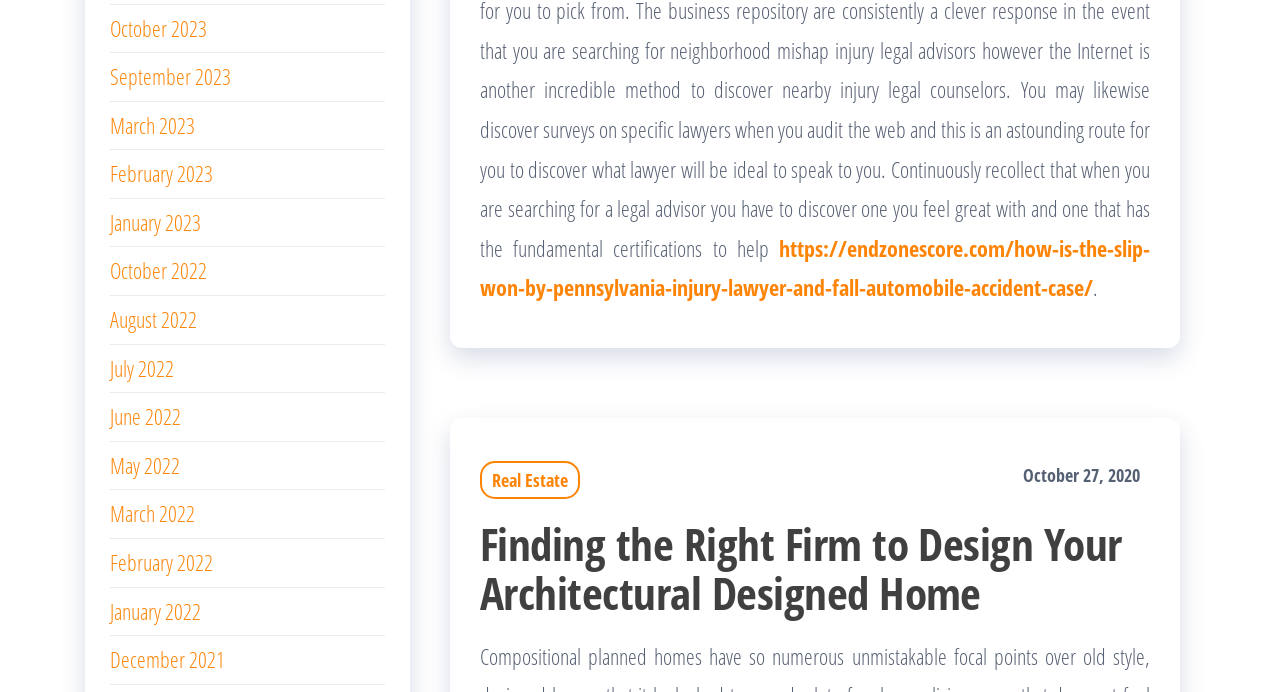Locate the bounding box coordinates of the element that needs to be clicked to carry out the instruction: "browse real estate". The coordinates should be given as four float numbers ranging from 0 to 1, i.e., [left, top, right, bottom].

[0.375, 0.666, 0.453, 0.721]